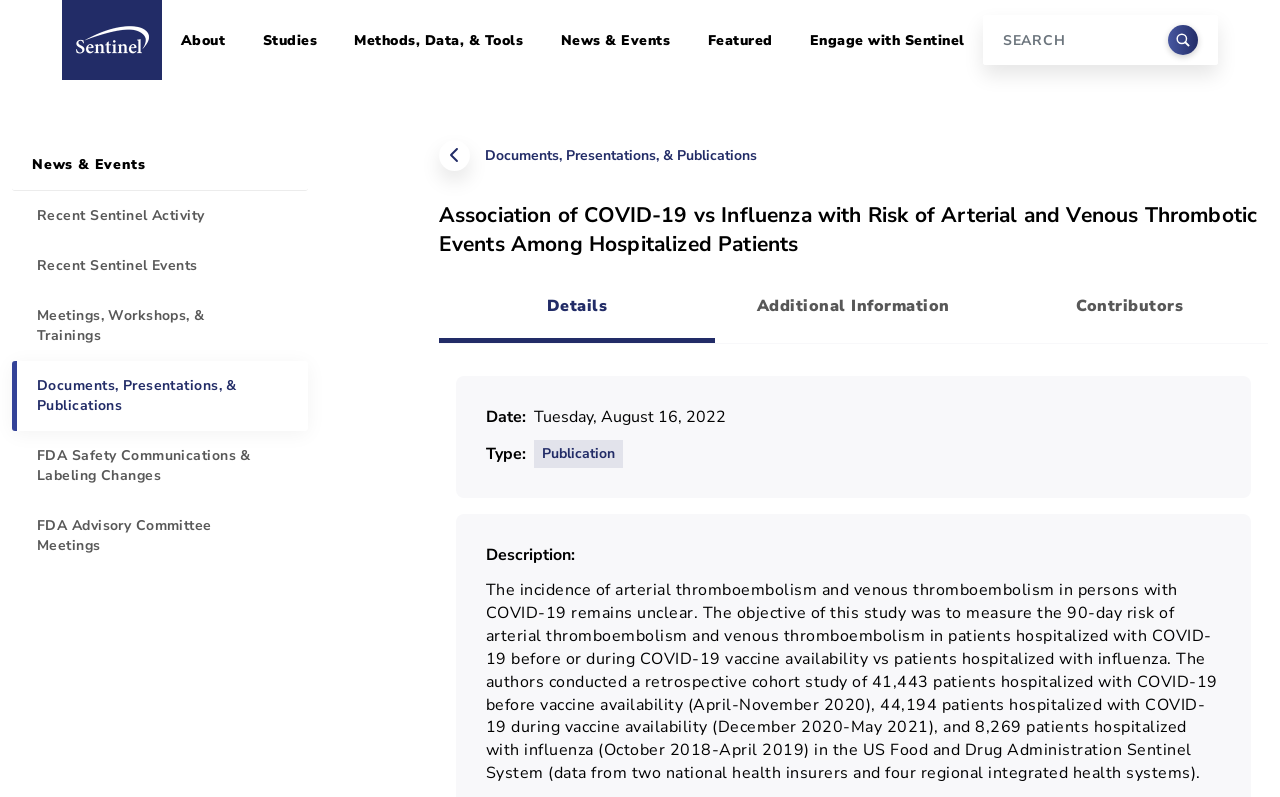Kindly provide the bounding box coordinates of the section you need to click on to fulfill the given instruction: "Browse the News & Events".

[0.009, 0.176, 0.241, 0.24]